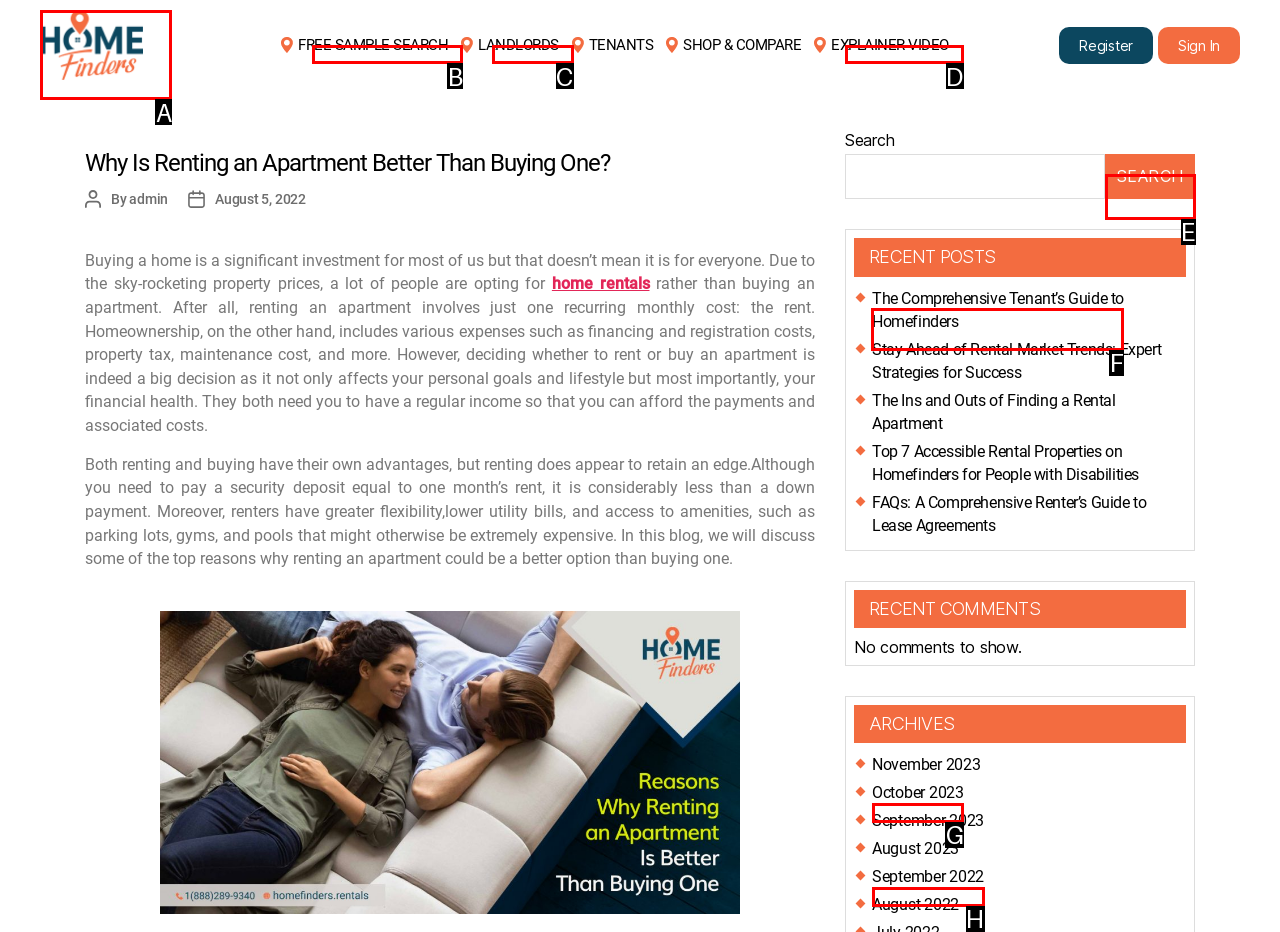Indicate the letter of the UI element that should be clicked to accomplish the task: Read the 'The Comprehensive Tenant’s Guide to Homefinders' post. Answer with the letter only.

F